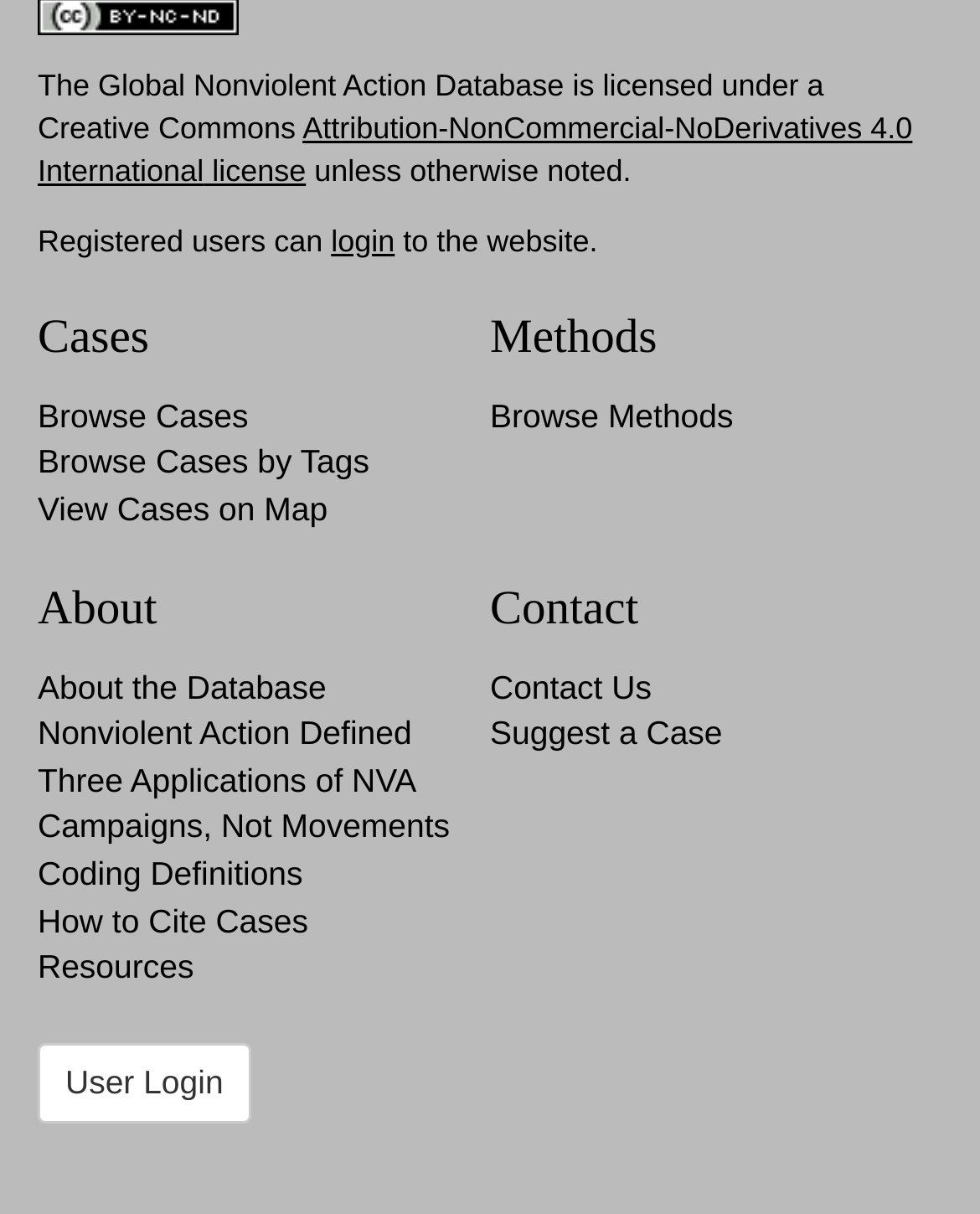Using the provided element description: "Attribution-NonCommercial-NoDerivatives 4.0 International", identify the bounding box coordinates. The coordinates should be four floats between 0 and 1 in the order [left, top, right, bottom].

[0.038, 0.091, 0.931, 0.155]